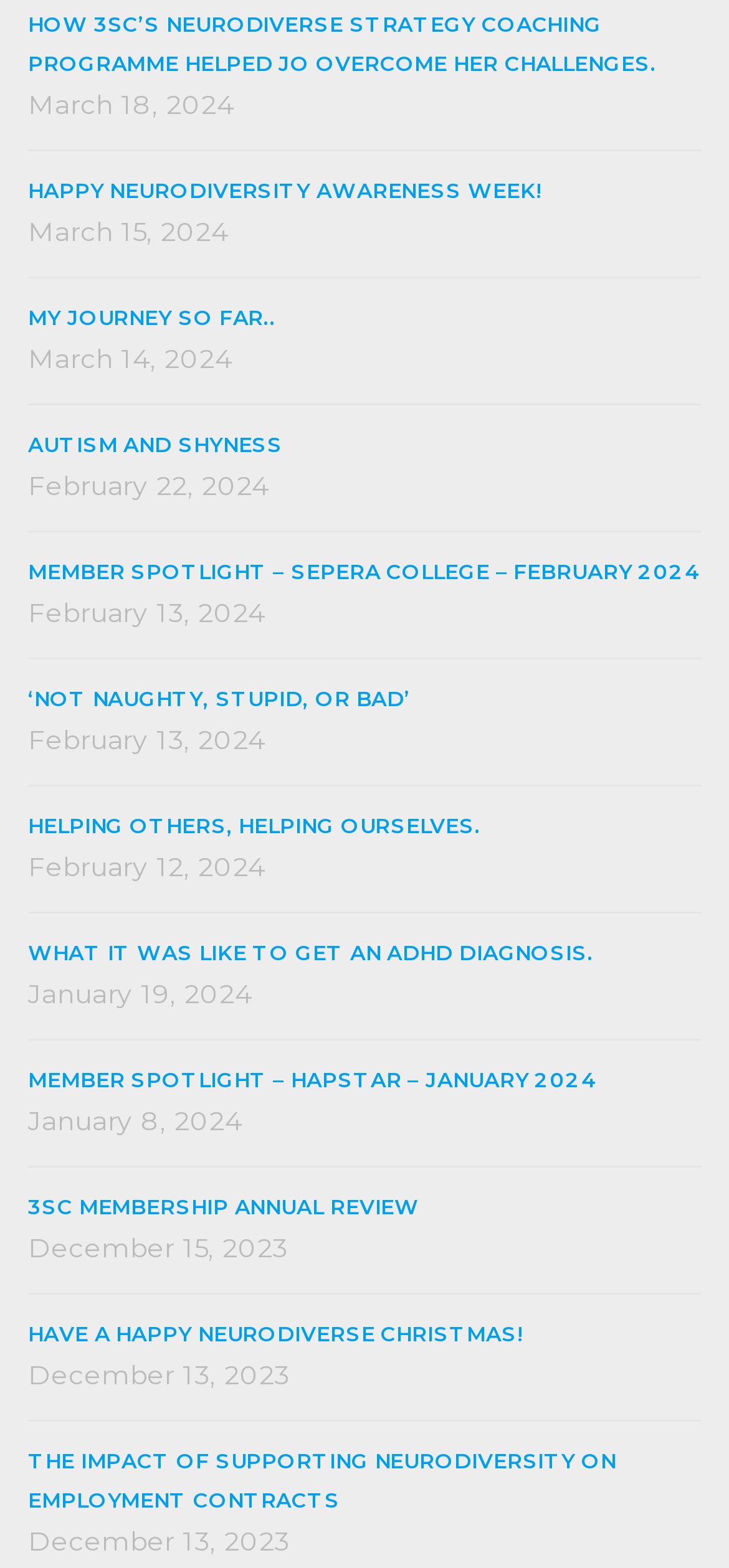Indicate the bounding box coordinates of the clickable region to achieve the following instruction: "Check the member spotlight of Sepera College in February 2024."

[0.038, 0.356, 0.961, 0.373]